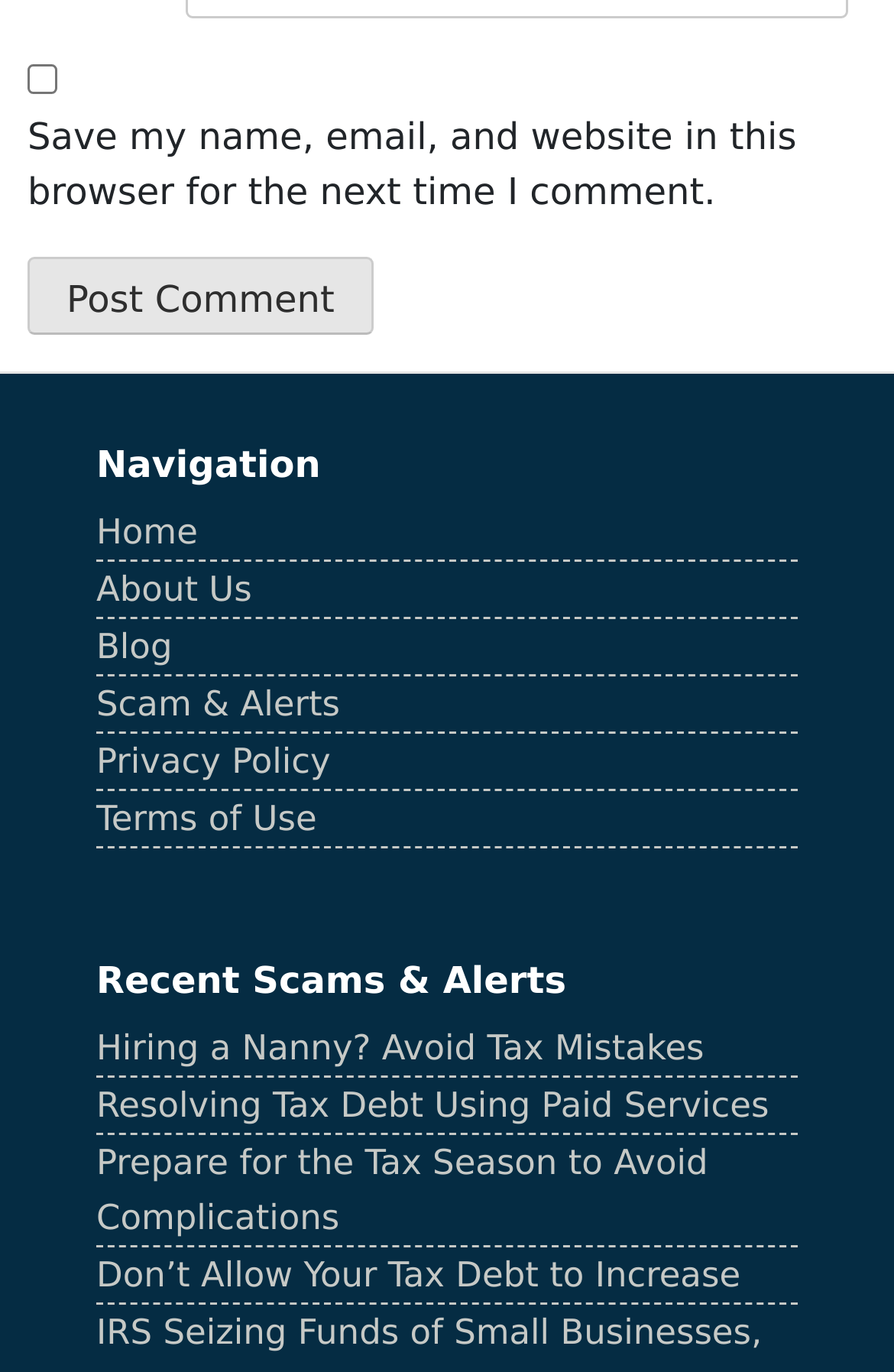Determine the bounding box coordinates for the HTML element mentioned in the following description: "Home". The coordinates should be a list of four floats ranging from 0 to 1, represented as [left, top, right, bottom].

[0.108, 0.373, 0.221, 0.403]